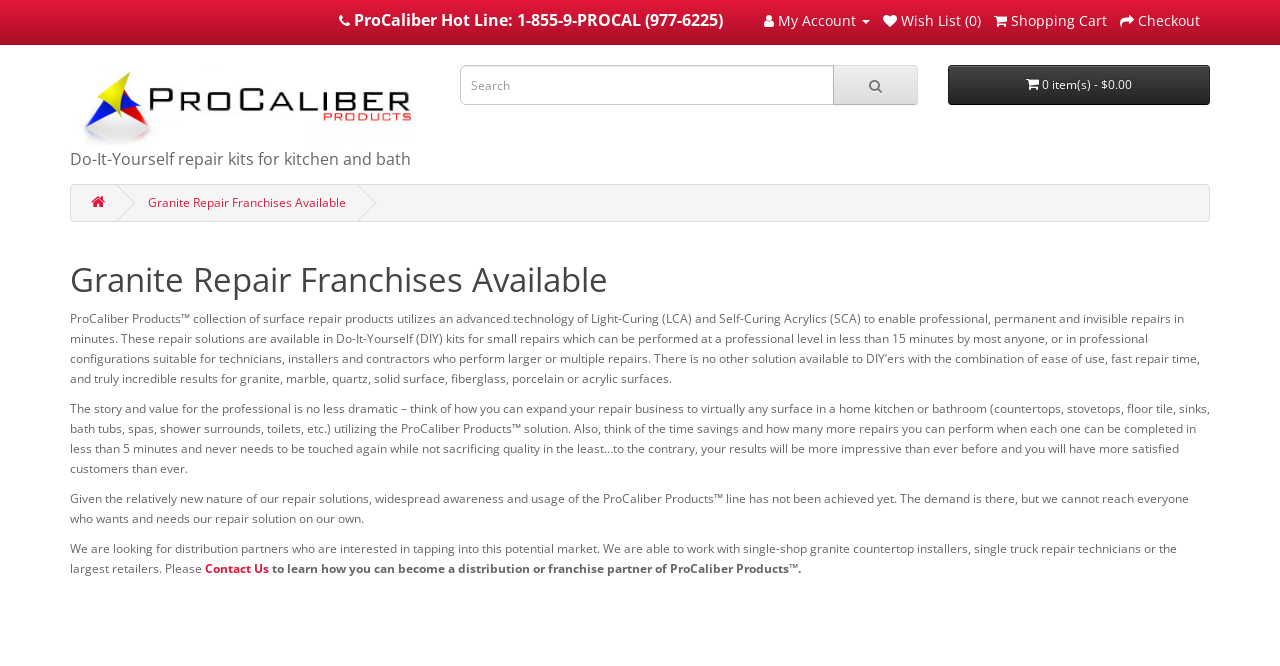Find the bounding box coordinates of the area to click in order to follow the instruction: "Log in to My Account".

[0.597, 0.017, 0.68, 0.045]